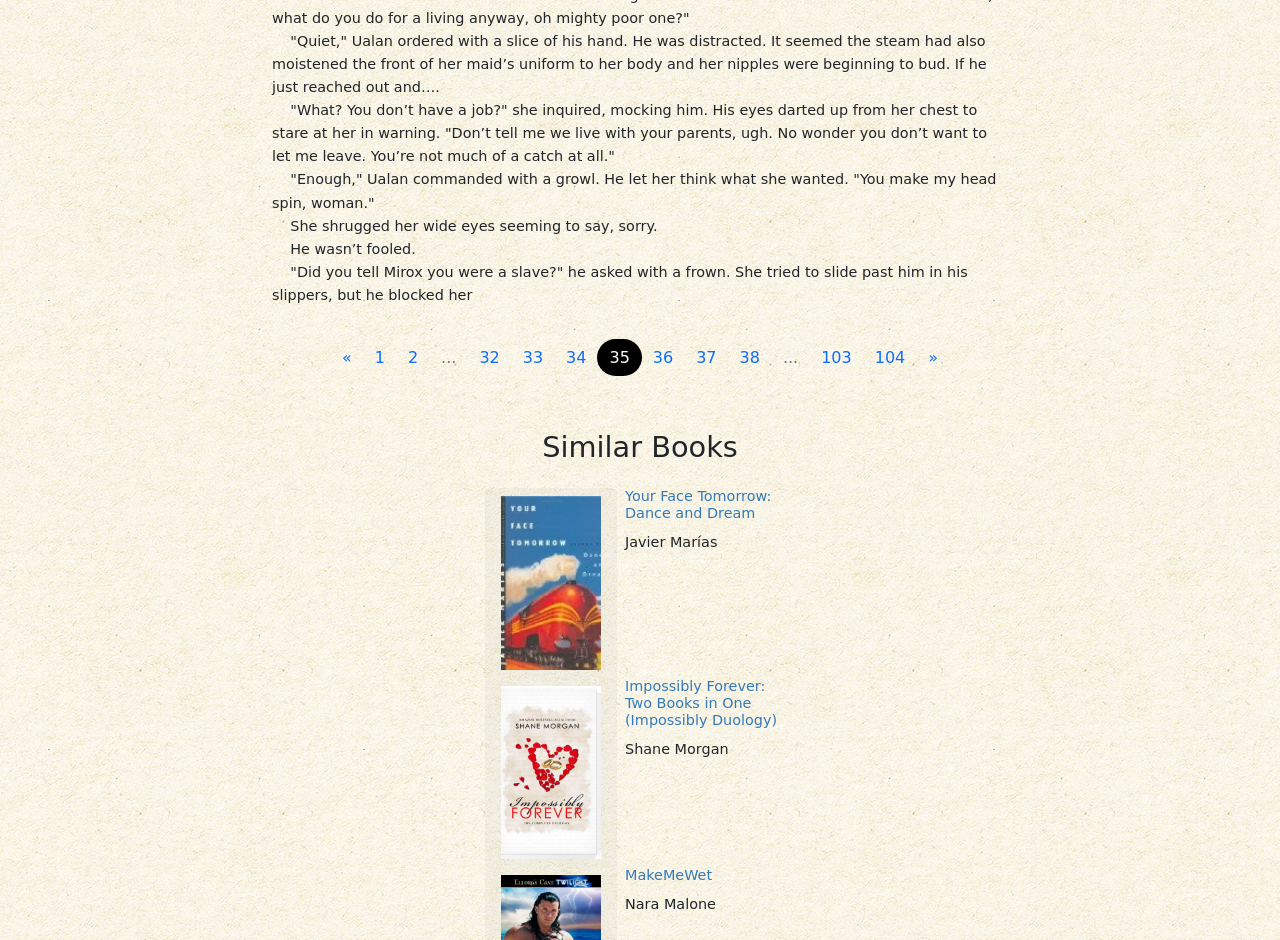Identify the bounding box coordinates of the HTML element based on this description: "103".

[0.632, 0.36, 0.675, 0.4]